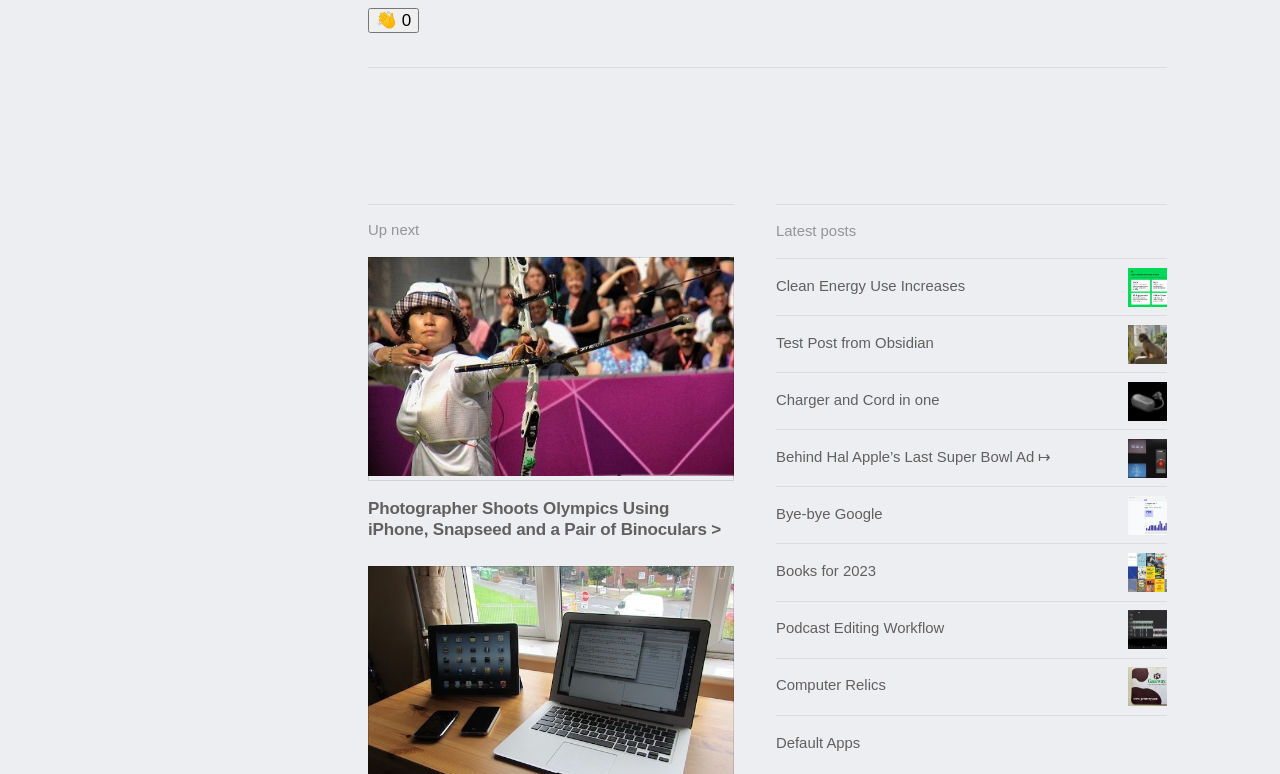What is the category of the posts listed on the webpage?
Give a single word or phrase answer based on the content of the image.

Latest posts